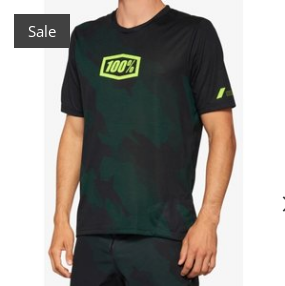Give a short answer to this question using one word or a phrase:
What is the original price of the jersey?

C$82.50